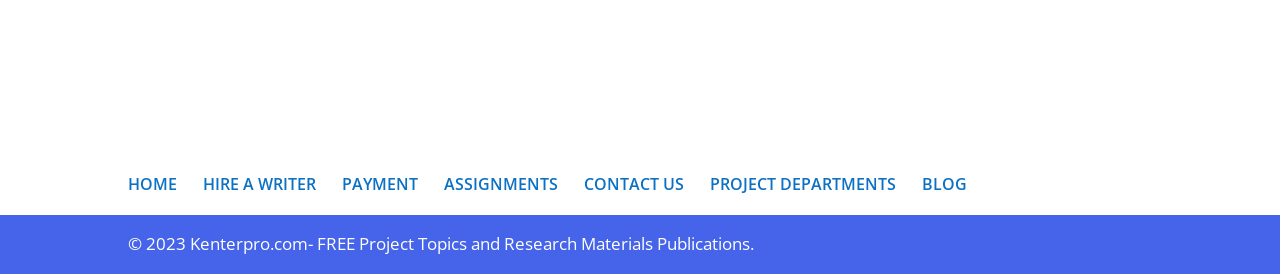What is the last item in the navigation menu?
From the screenshot, supply a one-word or short-phrase answer.

BLOG